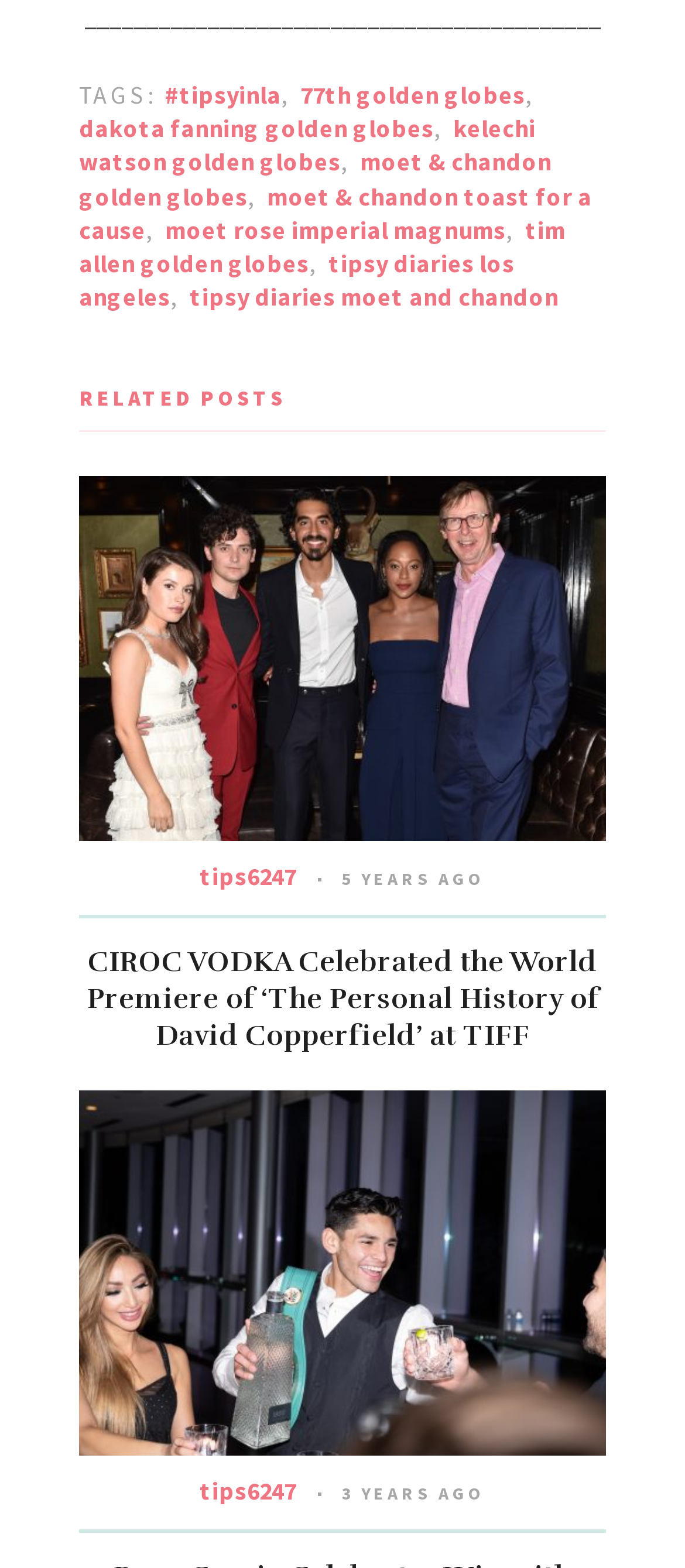Locate the bounding box coordinates for the element described below: "77th golden globes". The coordinates must be four float values between 0 and 1, formatted as [left, top, right, bottom].

[0.438, 0.051, 0.767, 0.071]